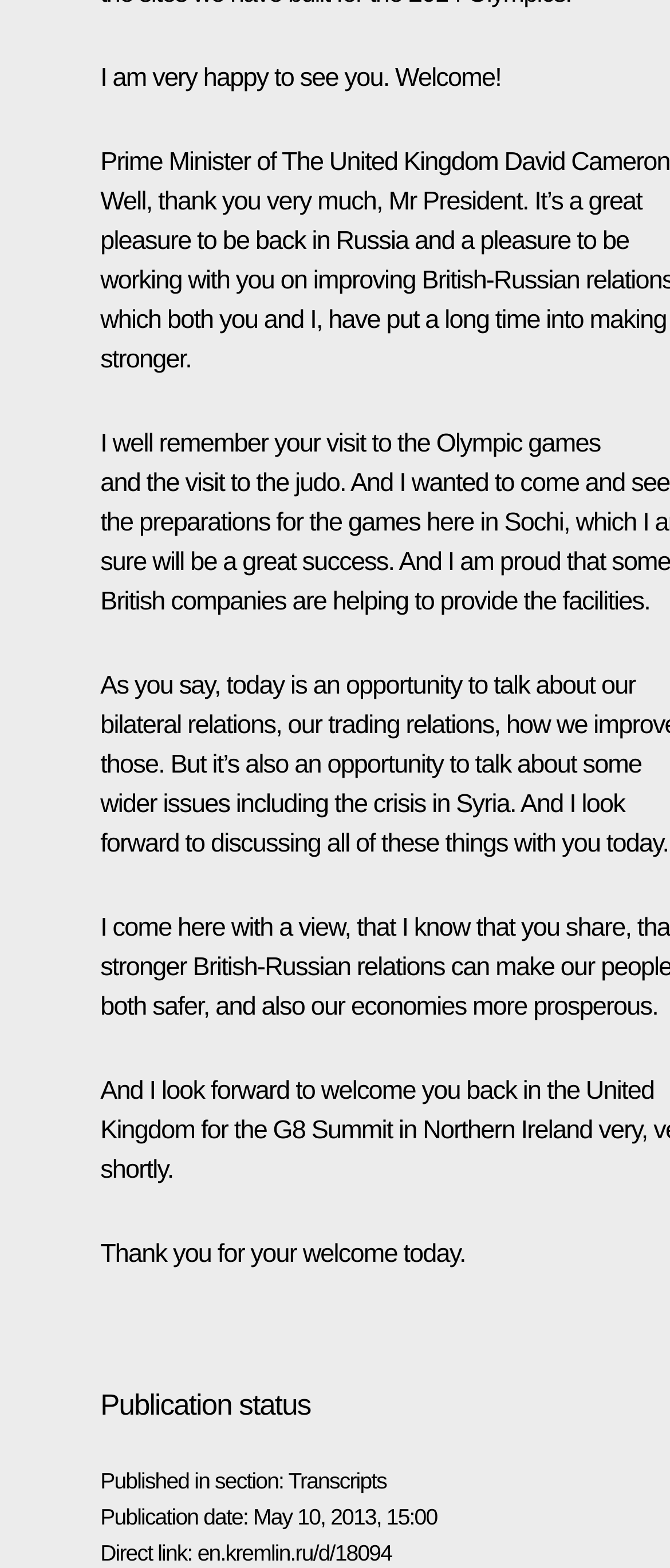Give a concise answer using only one word or phrase for this question:
What is the section where the transcript is published?

Transcripts